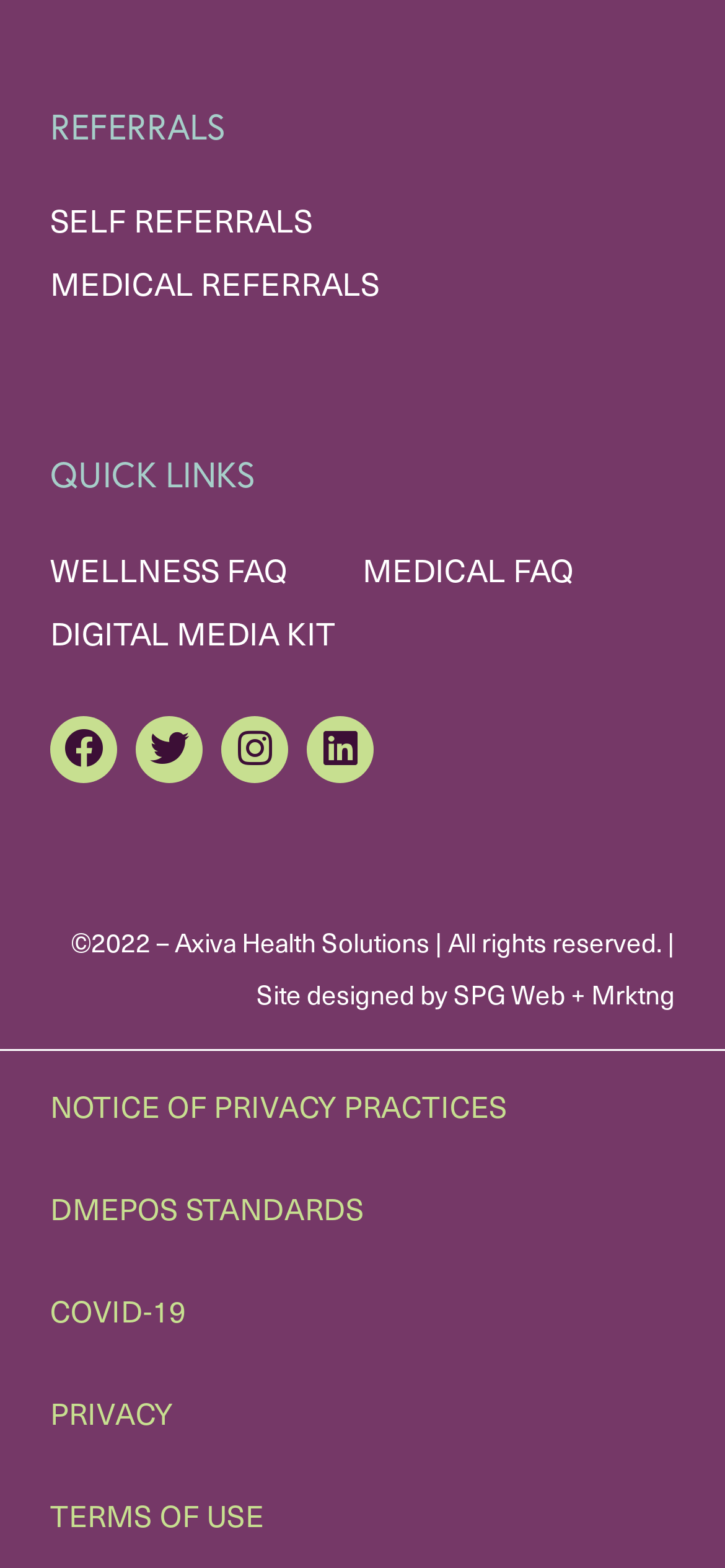What is the purpose of the QUICK LINKS section?
Offer a detailed and full explanation in response to the question.

The 'QUICK LINKS' section contains links to various resources such as 'WELLNESS FAQ', 'MEDICAL FAQ', and 'DIGITAL MEDIA KIT', which suggests that its purpose is to provide quick access to these resources and FAQs.